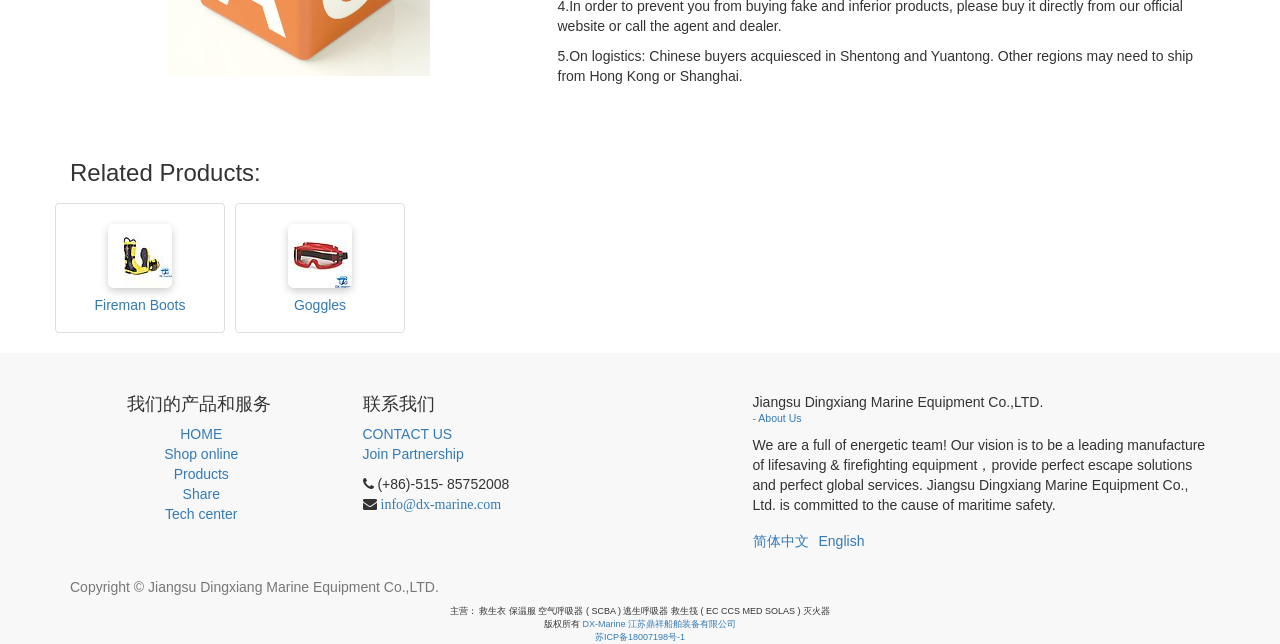Provide the bounding box coordinates of the UI element that matches the description: "Join Partnership".

[0.283, 0.69, 0.488, 0.721]